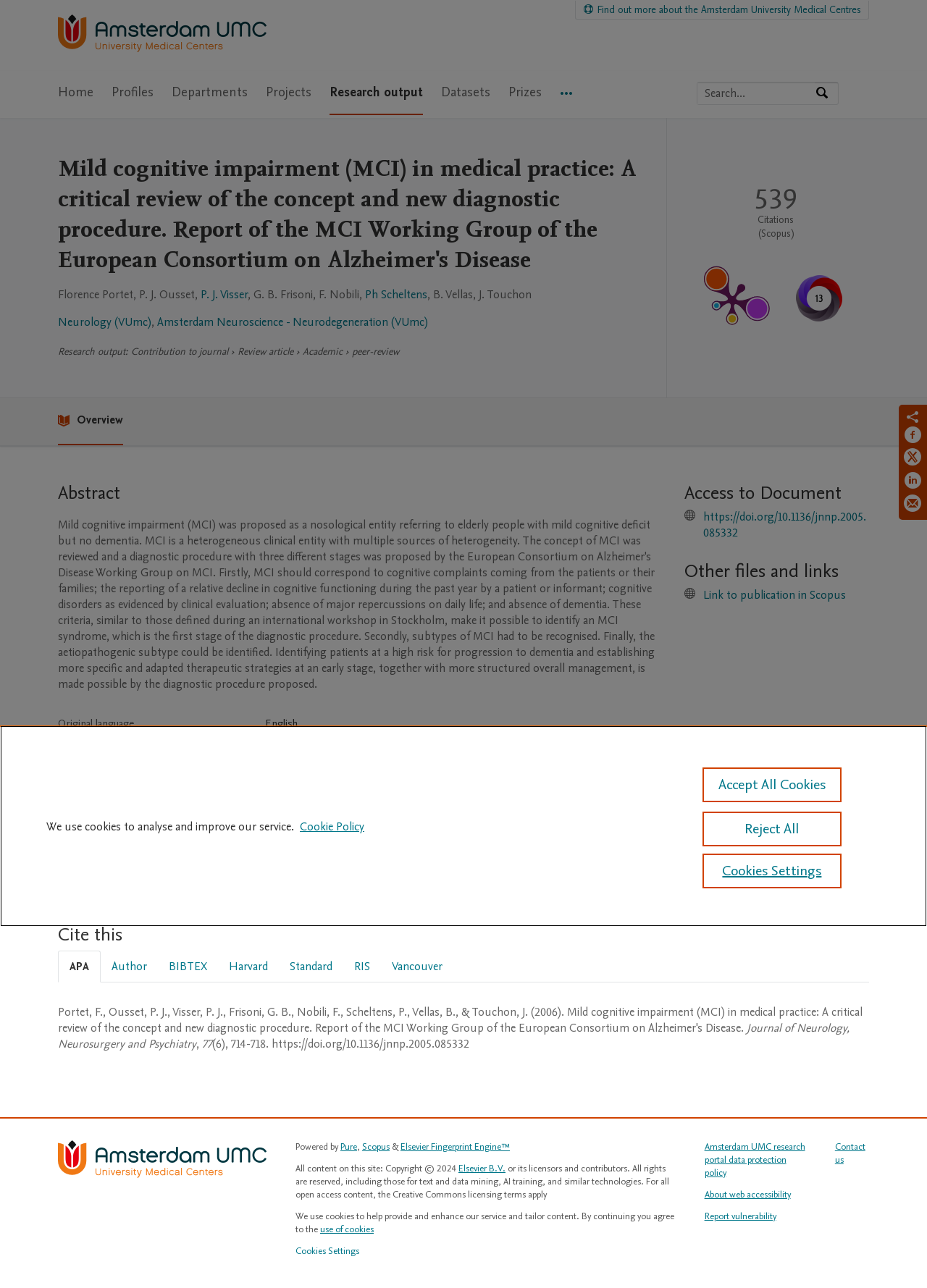Find the bounding box of the element with the following description: "Reject All". The coordinates must be four float numbers between 0 and 1, formatted as [left, top, right, bottom].

[0.758, 0.63, 0.908, 0.657]